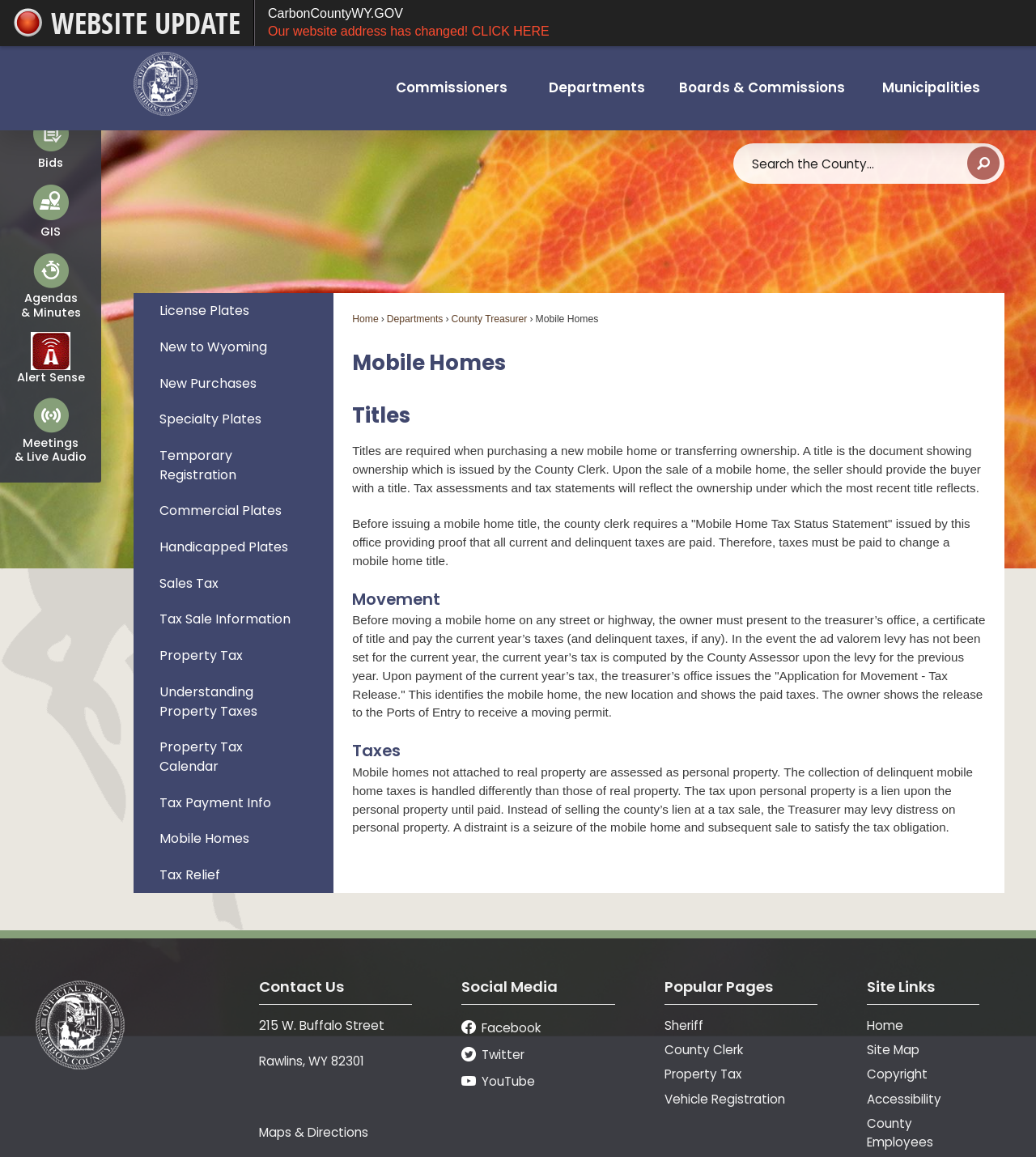Please provide a brief answer to the question using only one word or phrase: 
How many menu items are under 'Commissioners'?

None